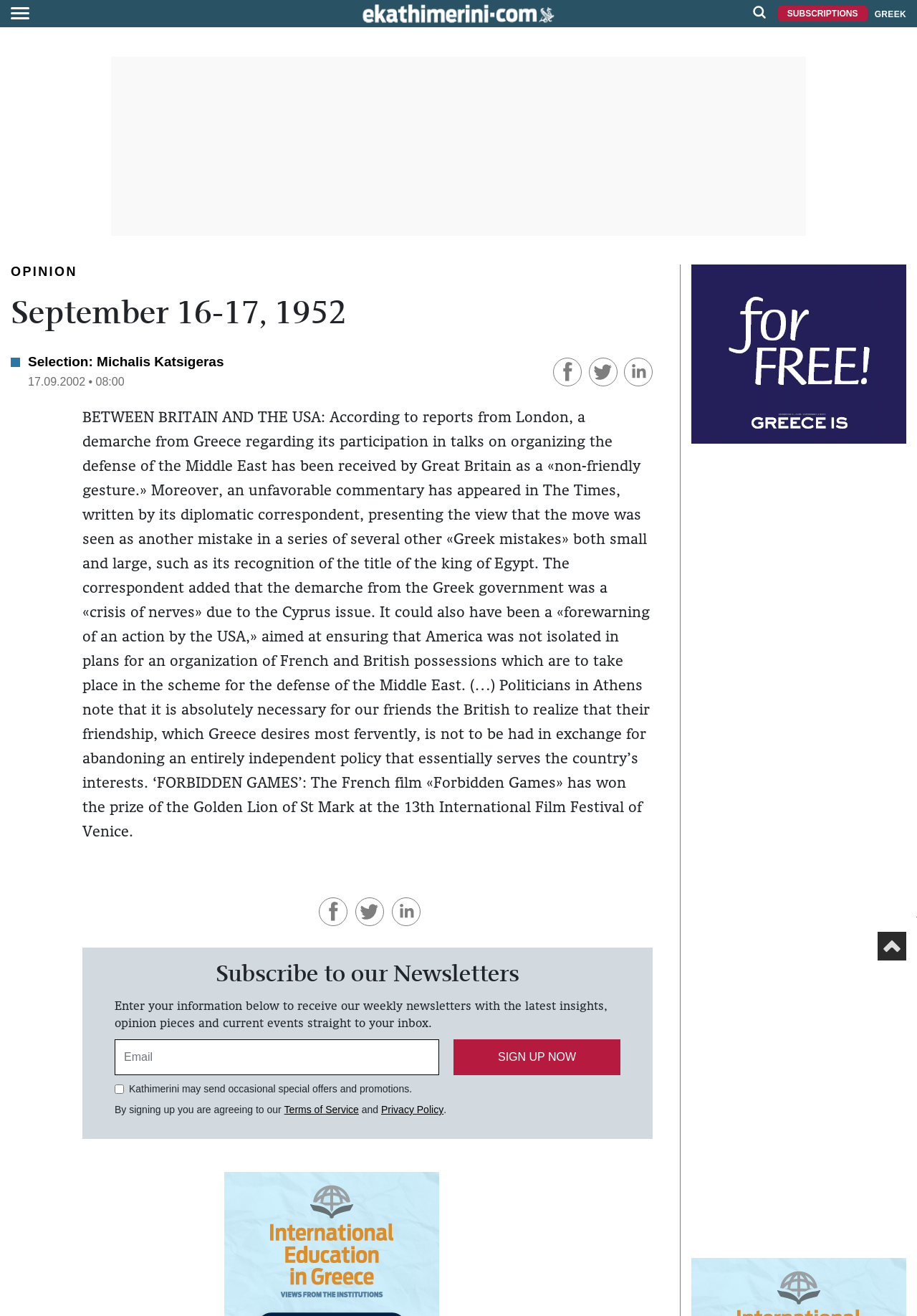Determine the bounding box for the UI element that matches this description: "OPINION".

[0.012, 0.201, 0.084, 0.212]